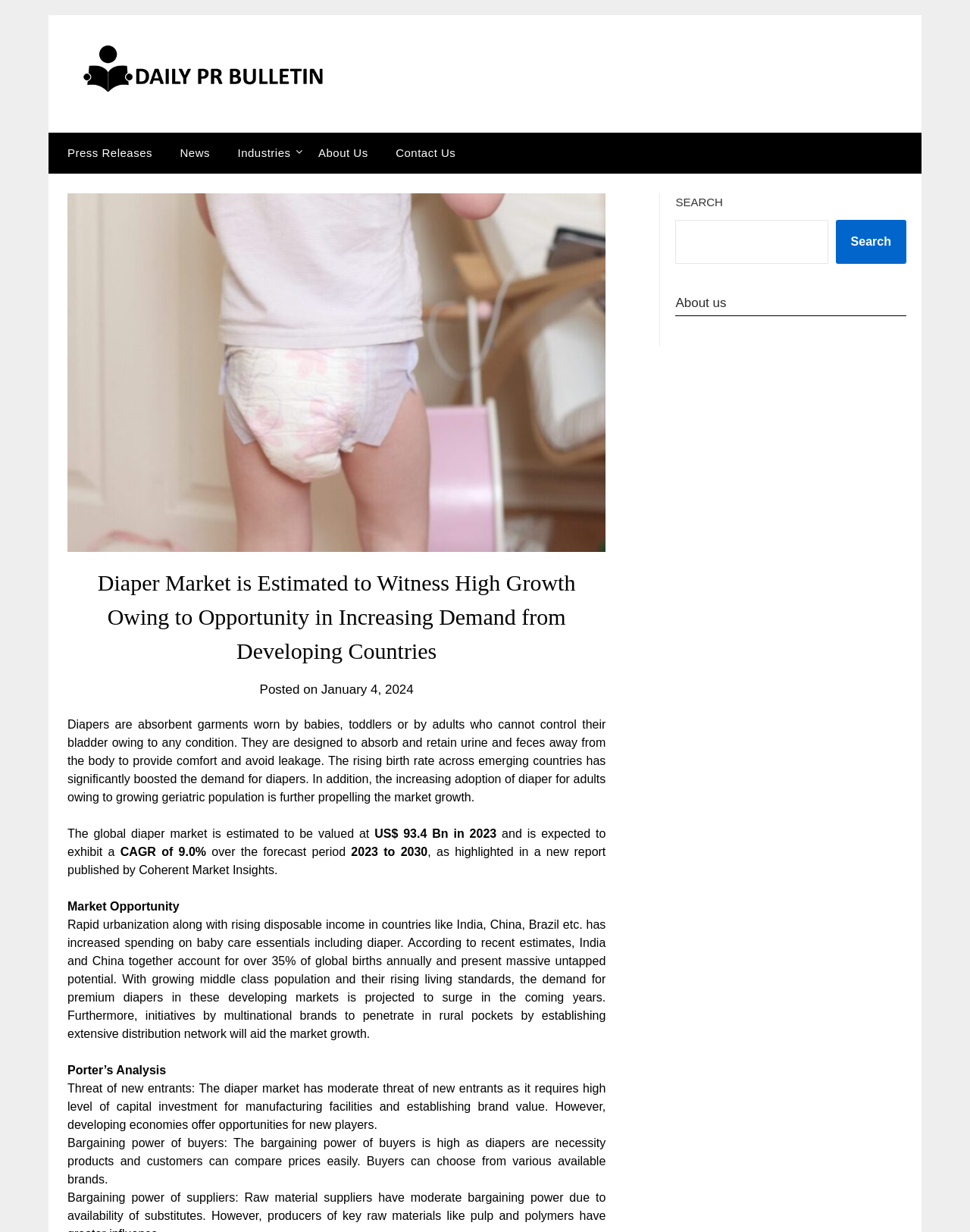Generate a thorough caption detailing the webpage content.

The webpage is about the global diaper market, with a focus on its growth opportunities. At the top, there are six links: "", "Press Releases", "News", "Industries", "About Us", and "Contact Us", aligned horizontally. 

Below these links, there is a header section with a title "Diaper Market is Estimated to Witness High Growth Owing to Opportunity in Increasing Demand from Developing Countries". The title is followed by a date "Posted on January 4, 2024". 

The main content of the webpage is divided into sections. The first section describes what diapers are and their purpose. It also mentions the rising birth rate in emerging countries and the increasing adoption of diapers for adults as factors contributing to the market growth.

The next section provides market data, stating that the global diaper market is estimated to be valued at US$ 93.4 Bn in 2023 and is expected to exhibit a CAGR of 9.0% over the forecast period from 2023 to 2030.

The following section highlights the market opportunity, citing rapid urbanization, rising disposable income, and growing middle-class population in countries like India, China, and Brazil as factors driving the demand for premium diapers.

Another section is dedicated to Porter's Analysis, discussing the threat of new entrants, bargaining power of buyers, and other market factors.

On the right side of the webpage, there is a complementary section with a search bar and a button labeled "Search". Above the search bar, there is a heading "About us".